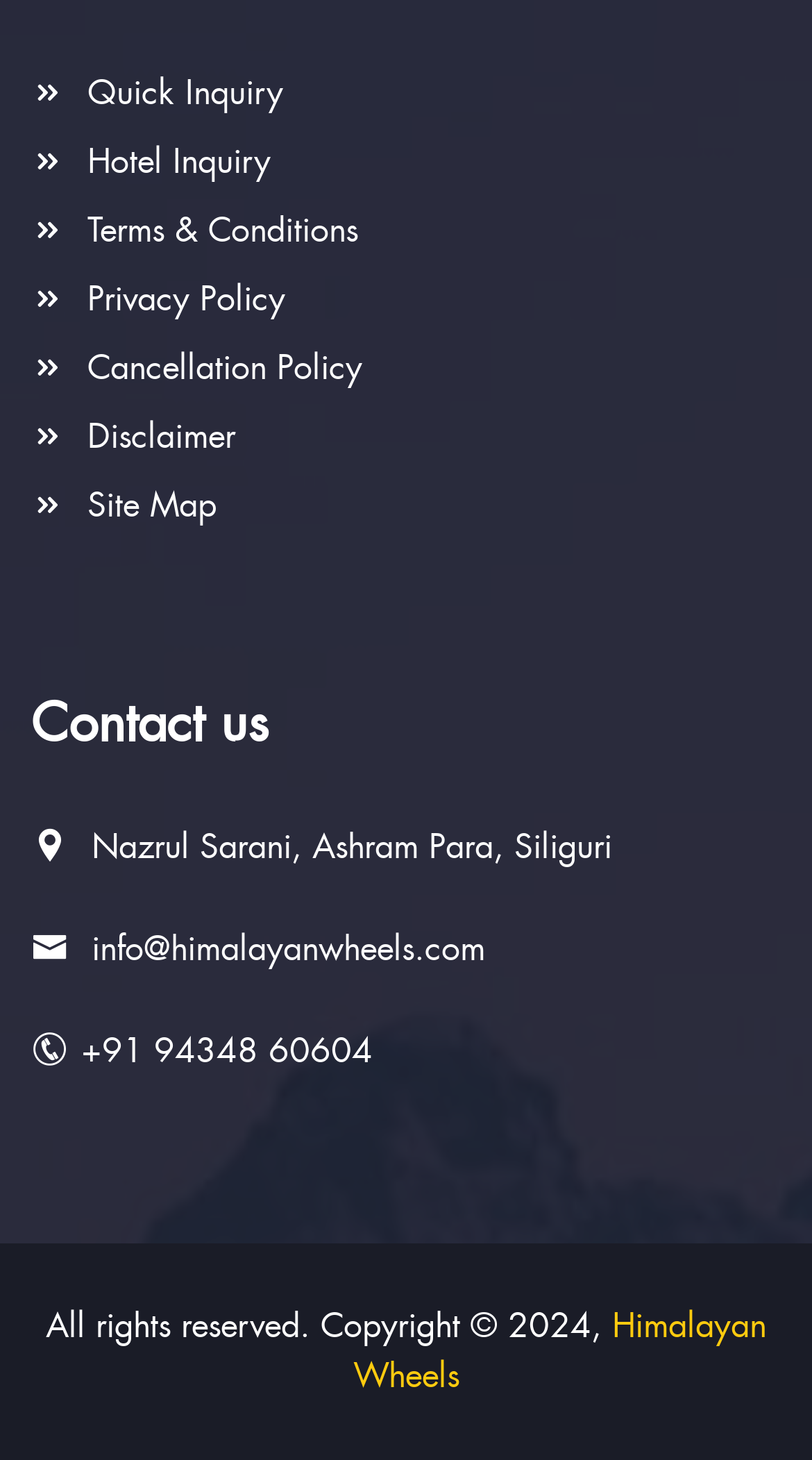Determine the bounding box for the HTML element described here: "Terms & Conditions". The coordinates should be given as [left, top, right, bottom] with each number being a float between 0 and 1.

[0.038, 0.142, 0.441, 0.172]